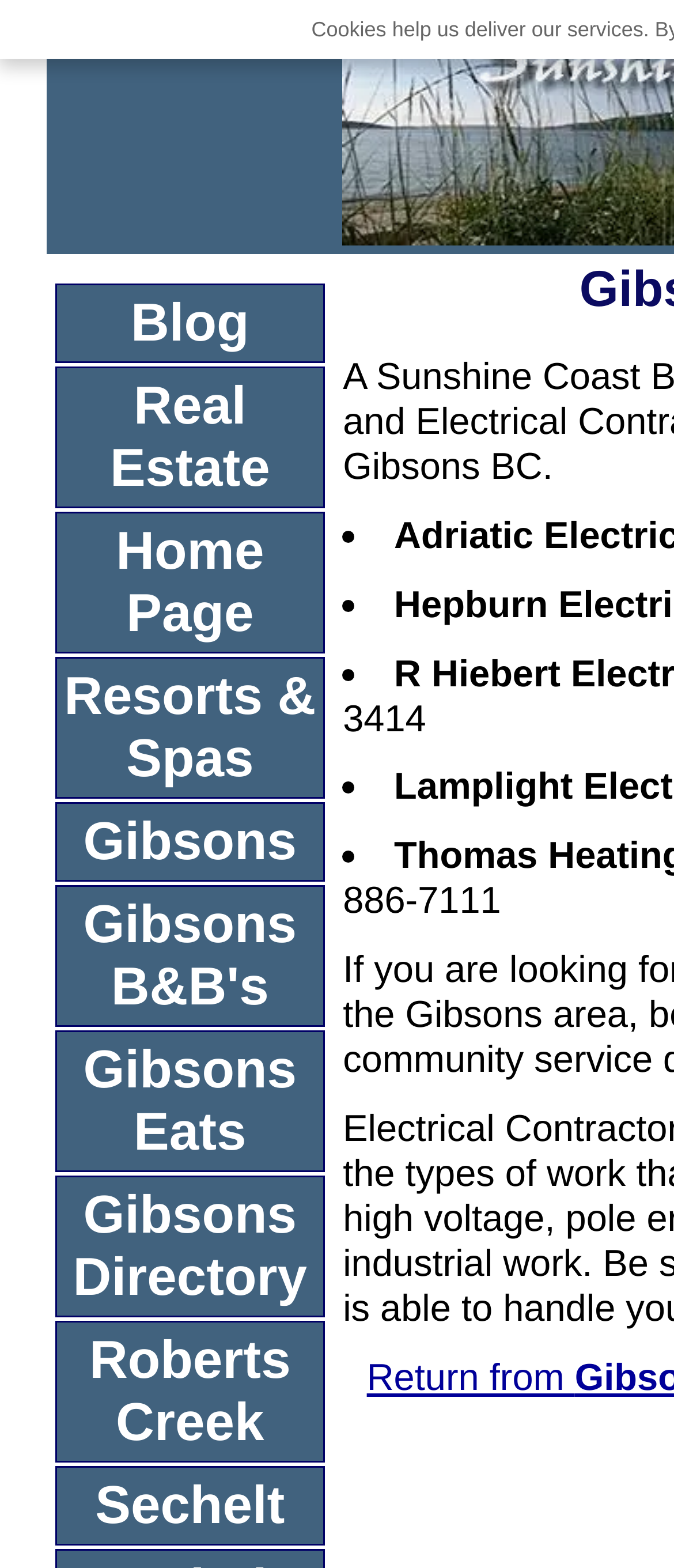Identify the bounding box coordinates of the area you need to click to perform the following instruction: "Learn about the writers".

None